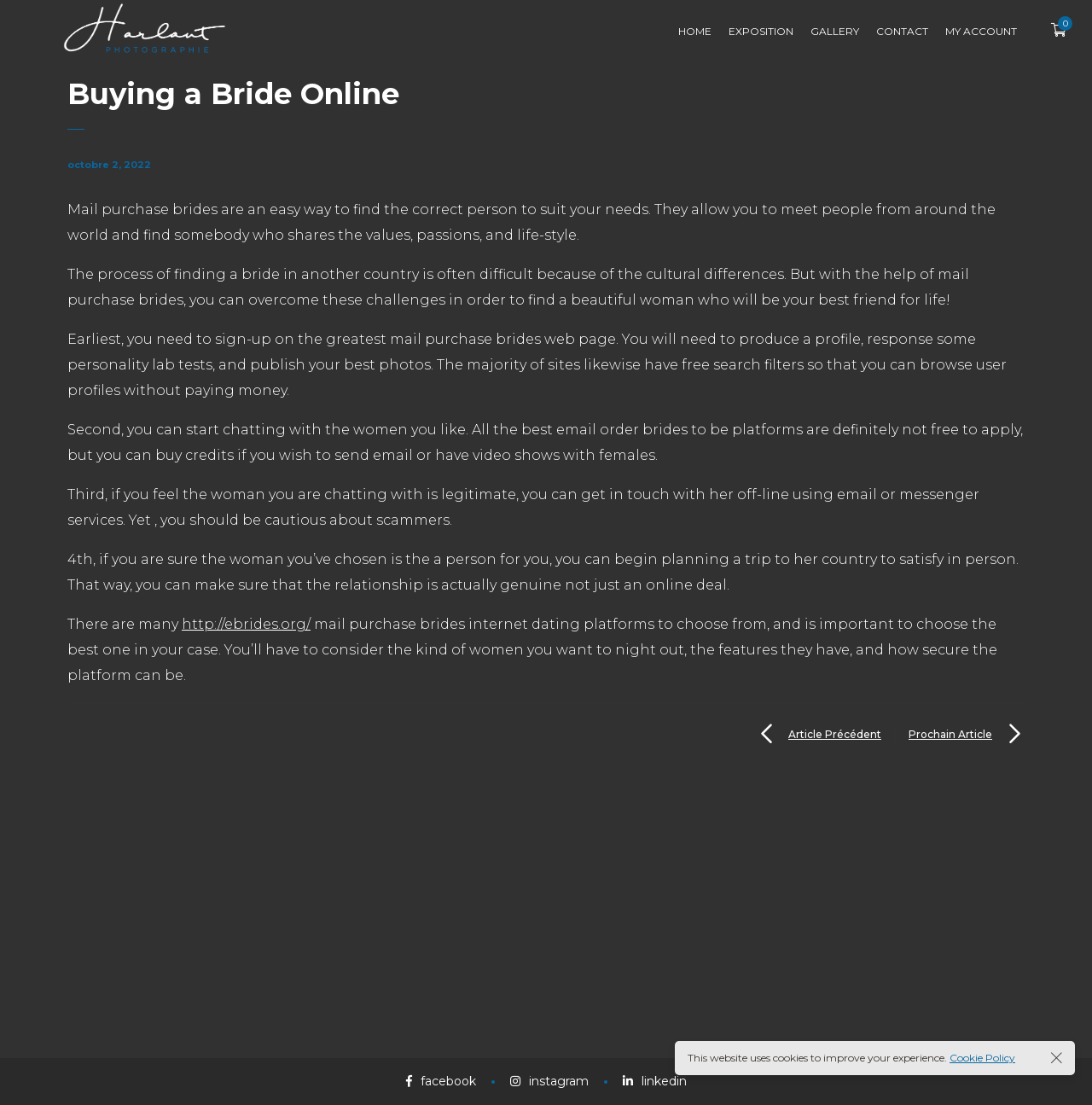What is the purpose of the link 'http://ebrides.org/'?
Answer the question with as much detail as possible.

The link 'http://ebrides.org/' is likely a mail purchase brides platform, allowing users to find and connect with potential brides online.